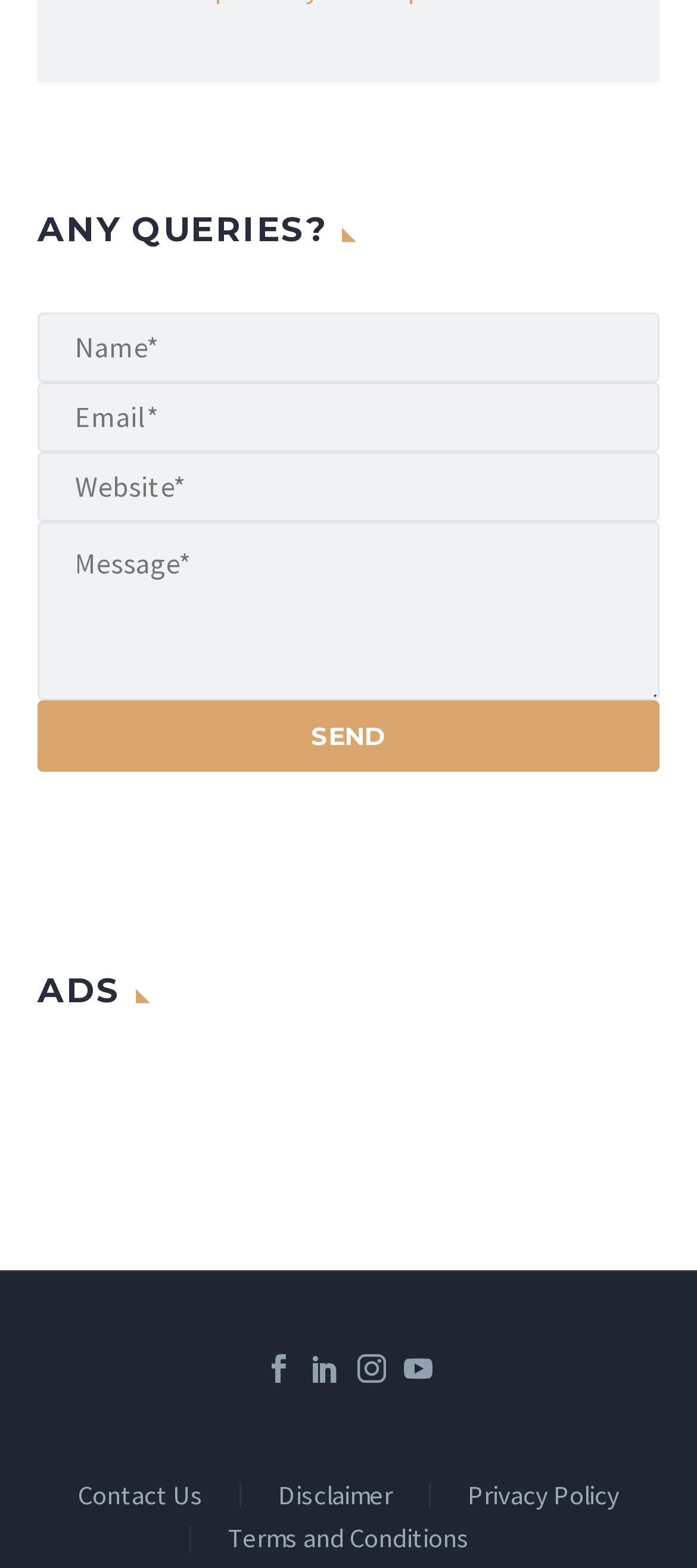Determine the bounding box coordinates for the UI element matching this description: "name="your-website" placeholder="Website*"".

[0.054, 0.273, 0.946, 0.317]